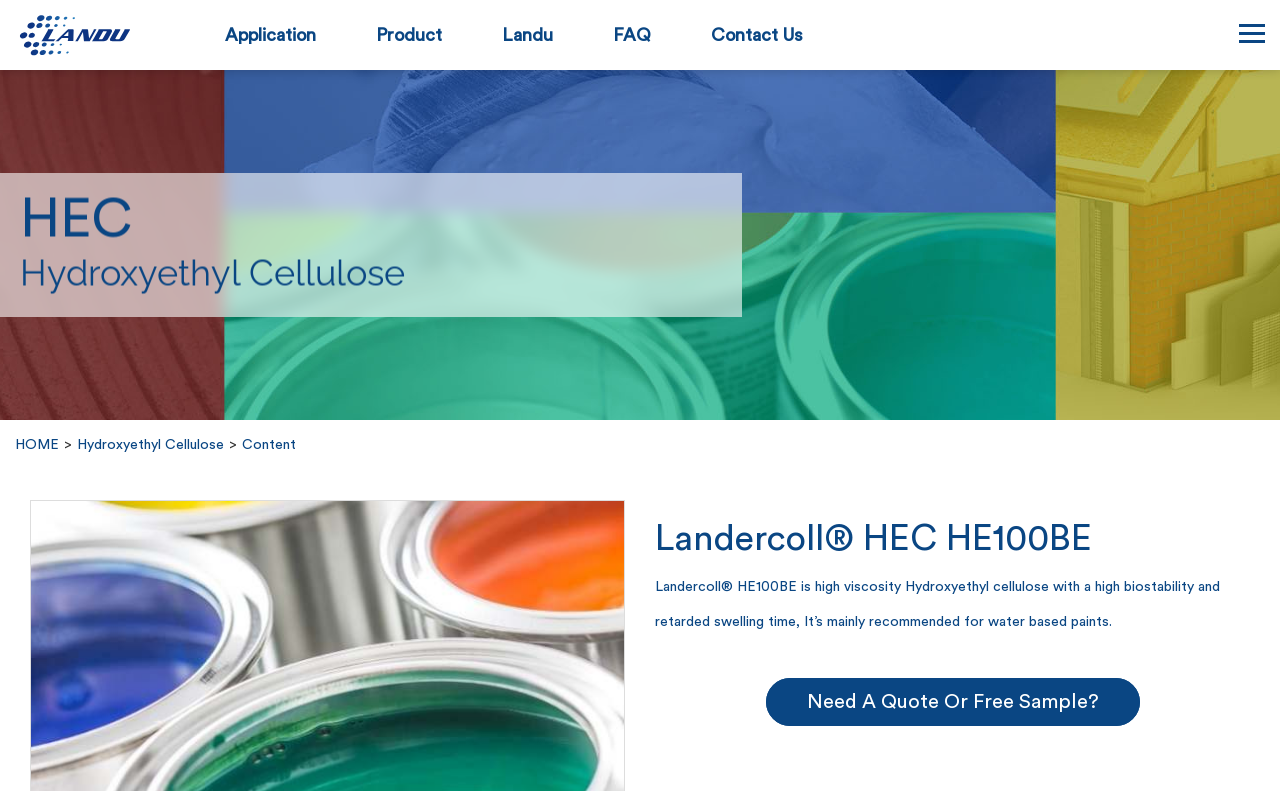Please determine the bounding box coordinates of the section I need to click to accomplish this instruction: "Get a quote or free sample".

[0.598, 0.857, 0.89, 0.917]